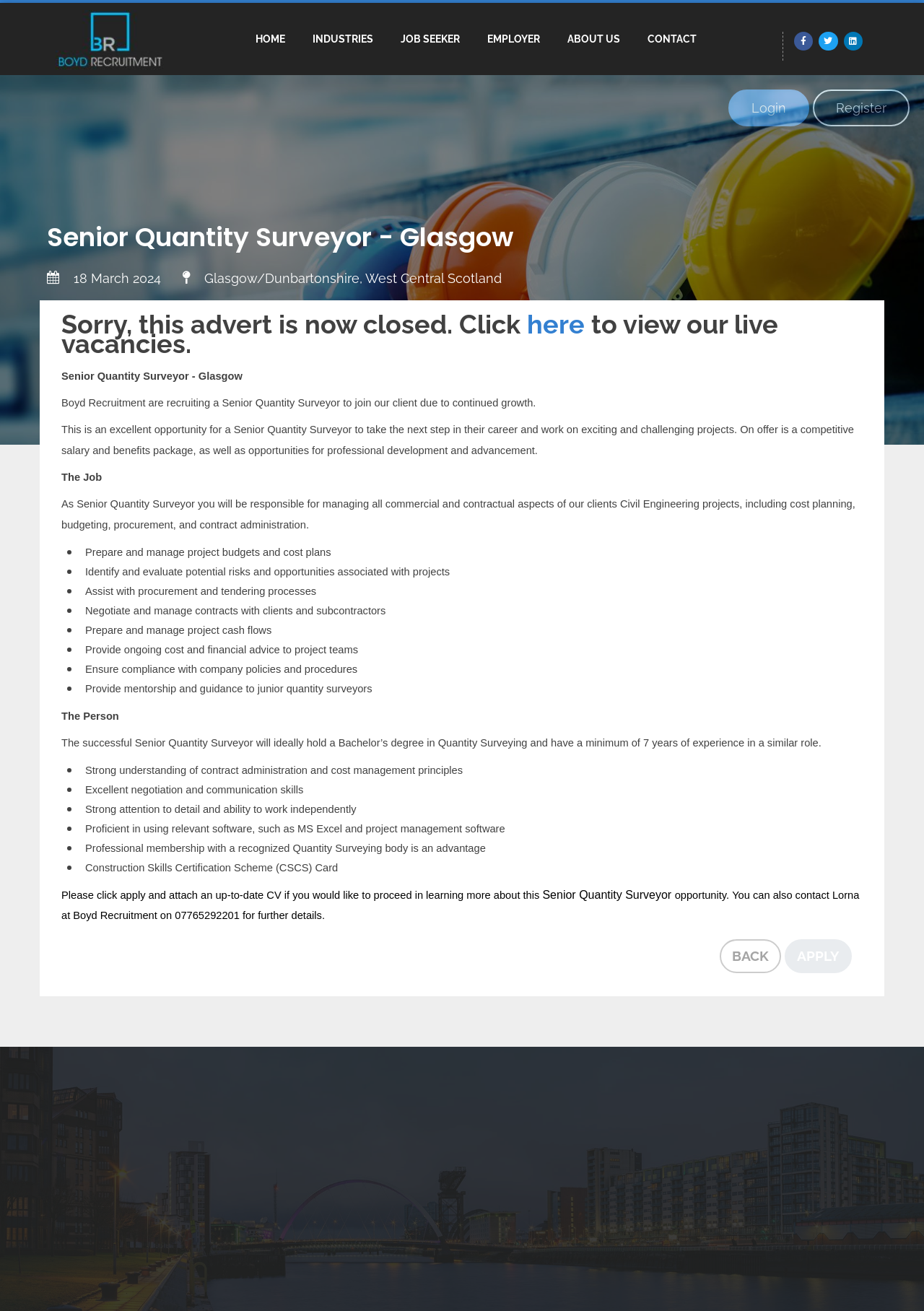Locate the UI element described by About Us and provide its bounding box coordinates. Use the format (top-left x, top-left y, bottom-right x, bottom-right y) with all values as floating point numbers between 0 and 1.

[0.599, 0.013, 0.686, 0.046]